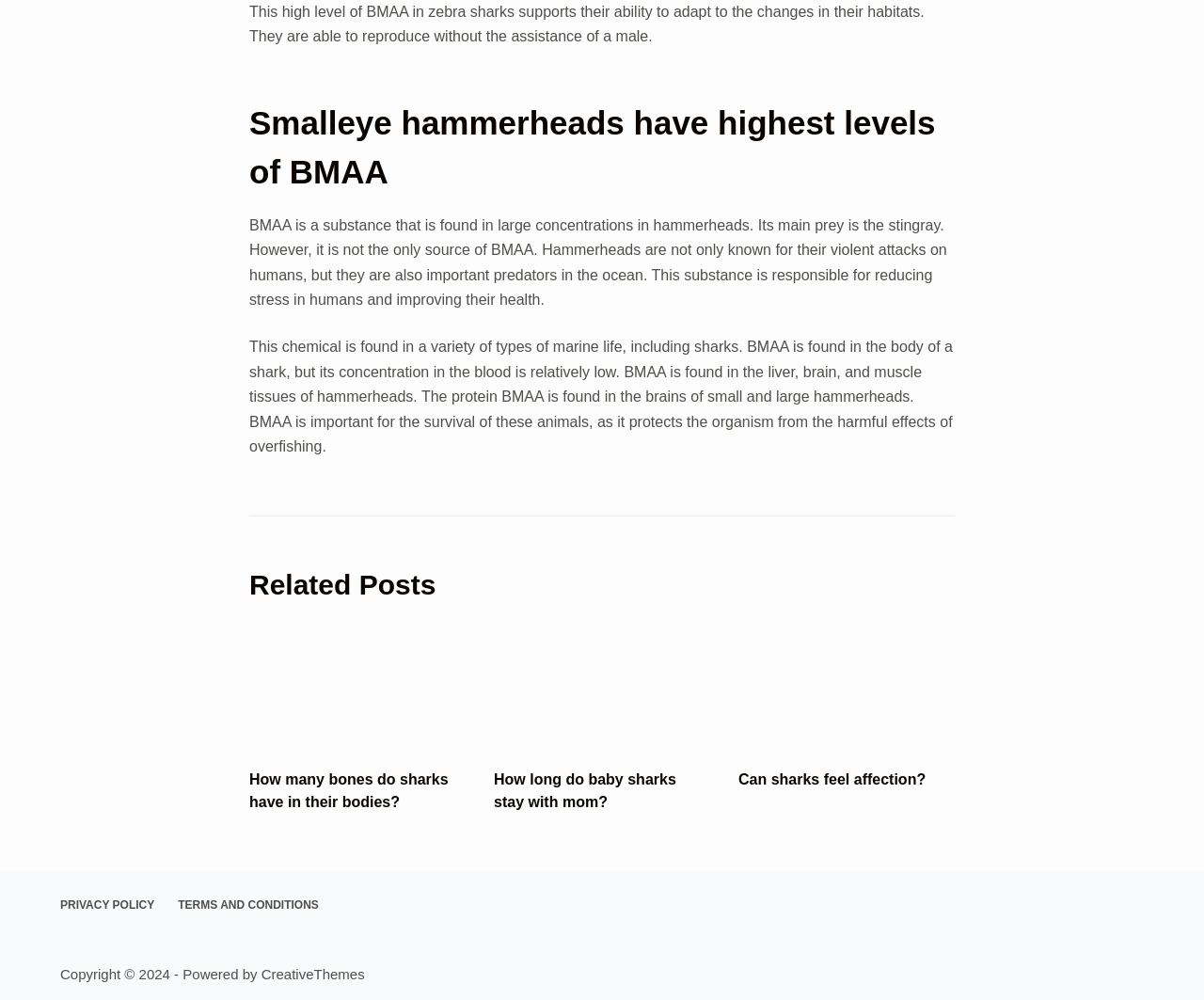What is the purpose of BMAA in humans?
Please give a detailed and elaborate answer to the question.

The webpage states that BMAA is responsible for reducing stress in humans and improving their health. This suggests that BMAA has a positive effect on human well-being.